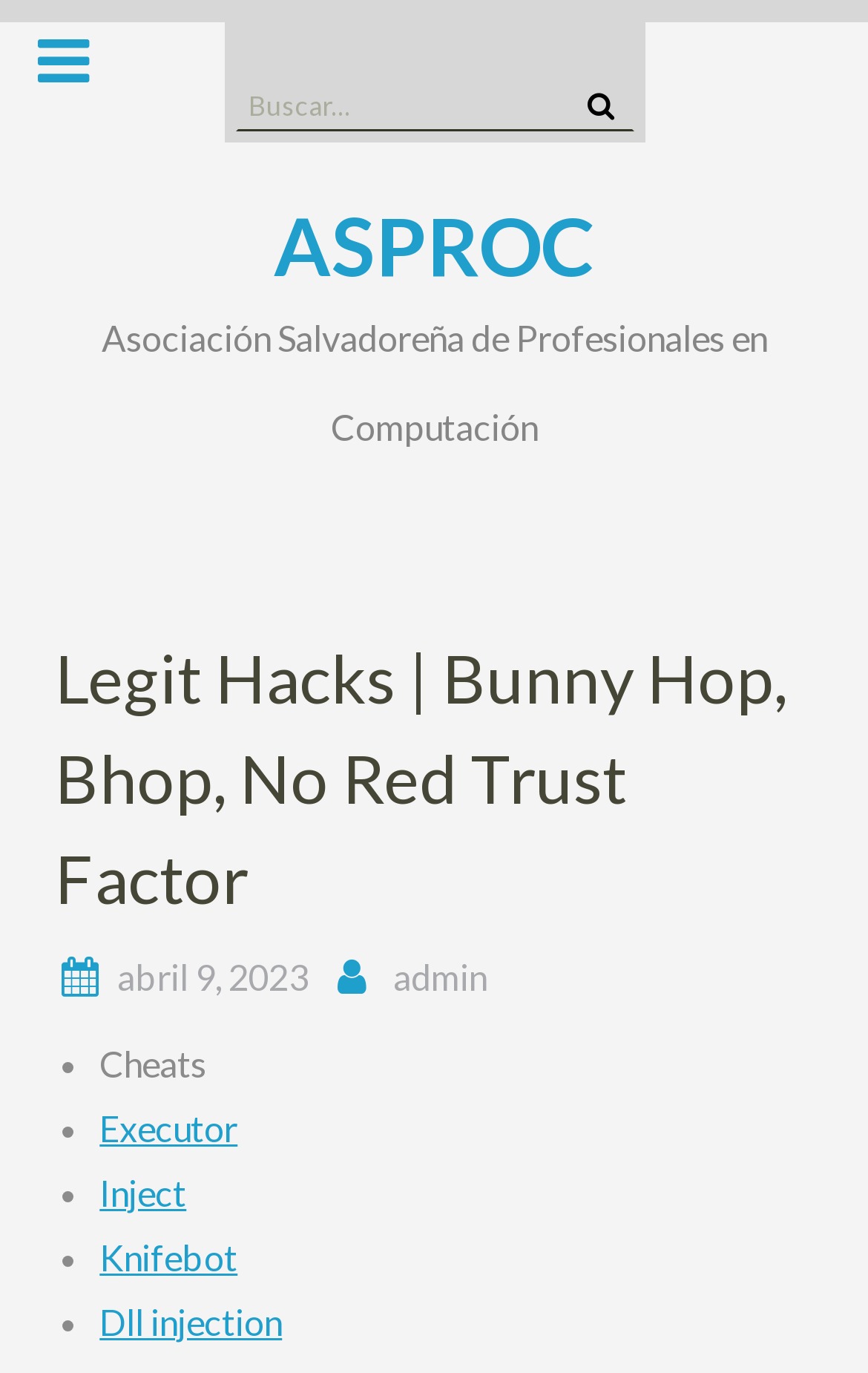What type of content is listed below the heading?
Could you answer the question with a detailed and thorough explanation?

Below the heading section, there is a list of items marked with bullet points, which includes 'Cheats', 'Executor', 'Inject', 'Knifebot', and 'Dll injection'. These items appear to be related to cheats and tools for gaming or computer programming.